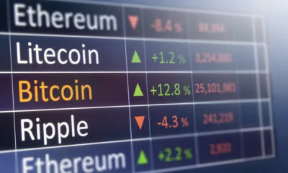Give a succinct answer to this question in a single word or phrase: 
What is the decline percentage of Ripple?

4.3%